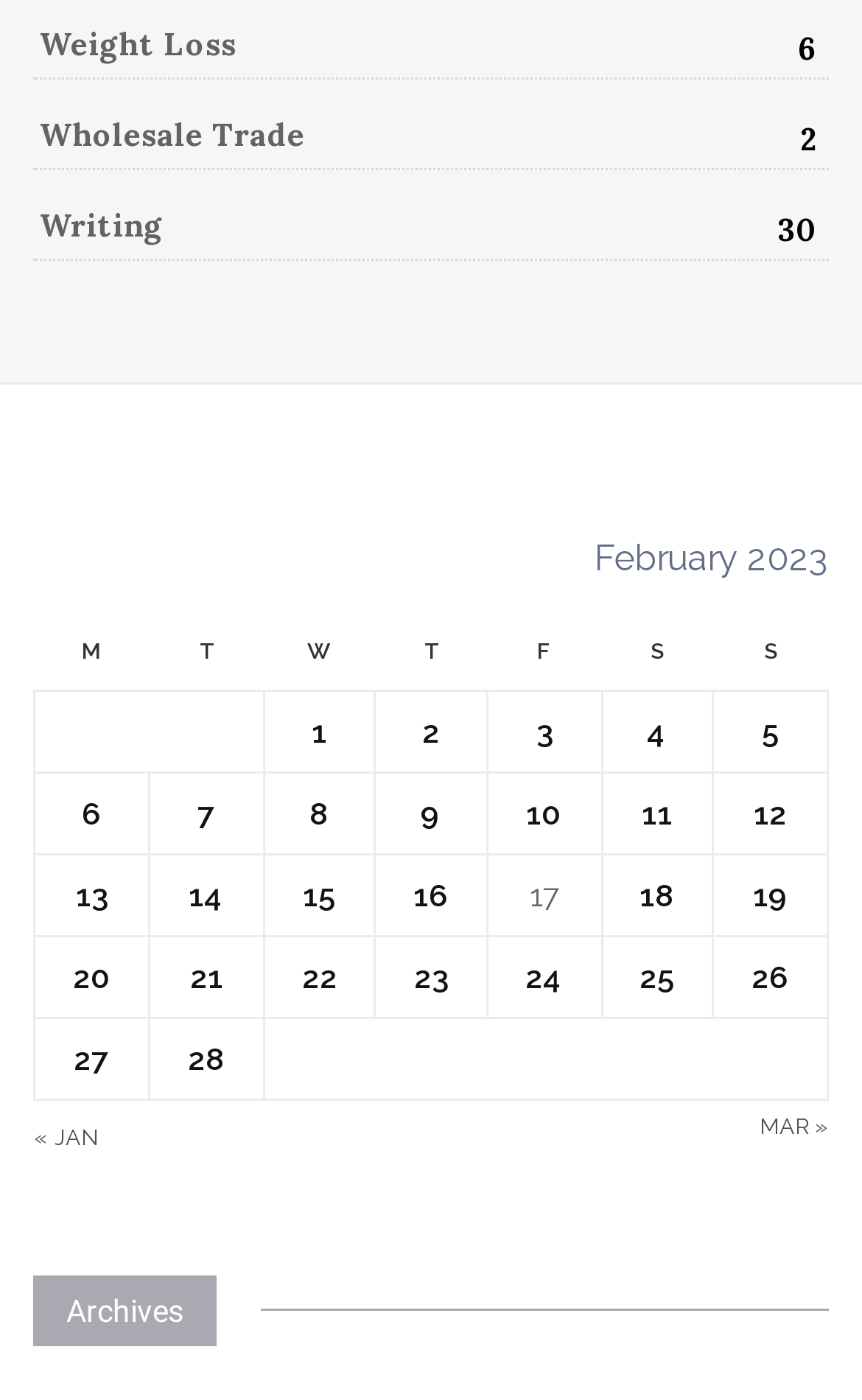Please determine the bounding box coordinates for the UI element described as: "Wholesale Trade".

[0.038, 0.077, 0.362, 0.115]